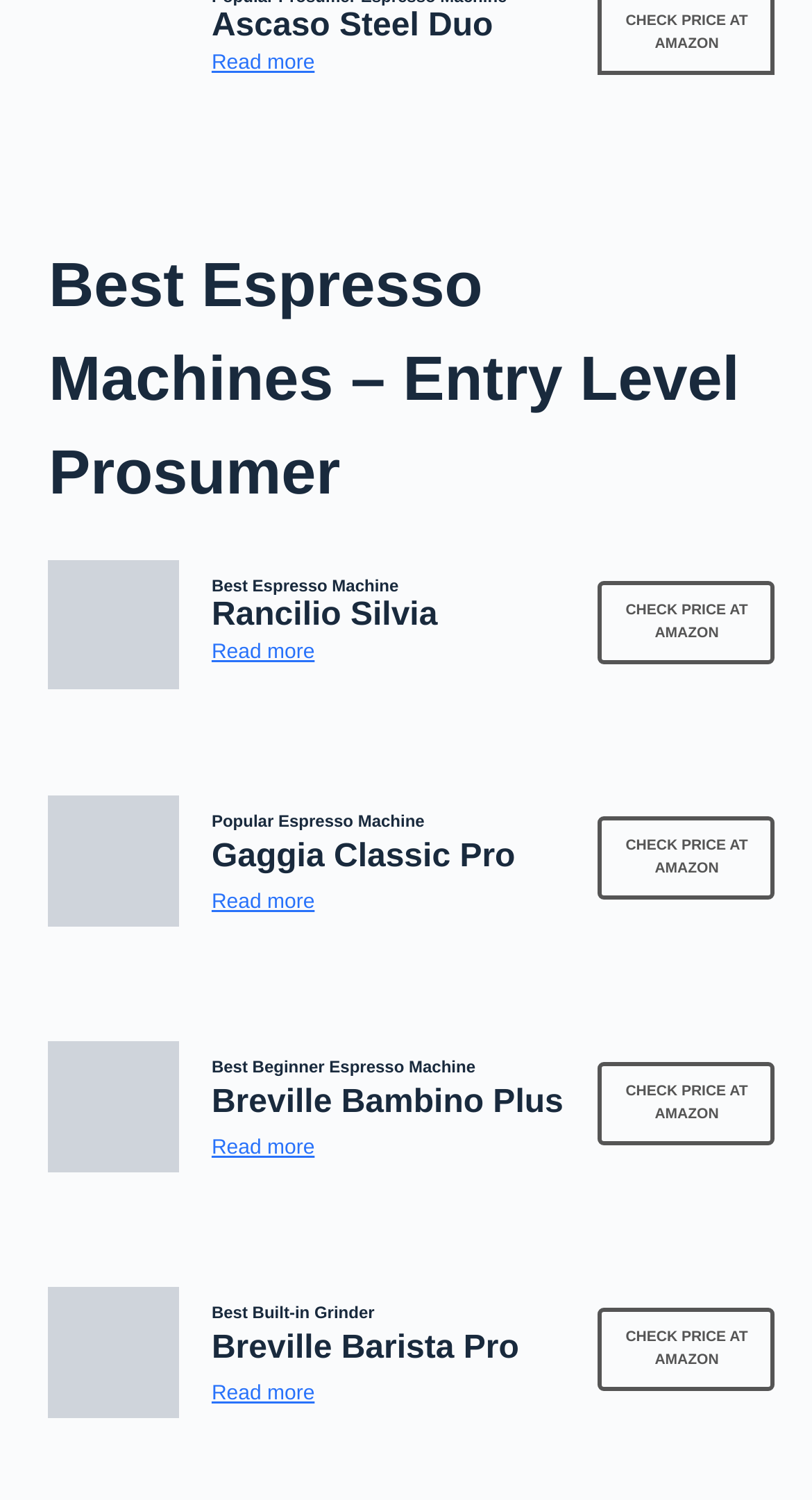Using the provided element description "CHECK PRICE AT AMAZON", determine the bounding box coordinates of the UI element.

[0.737, 0.545, 0.955, 0.6]